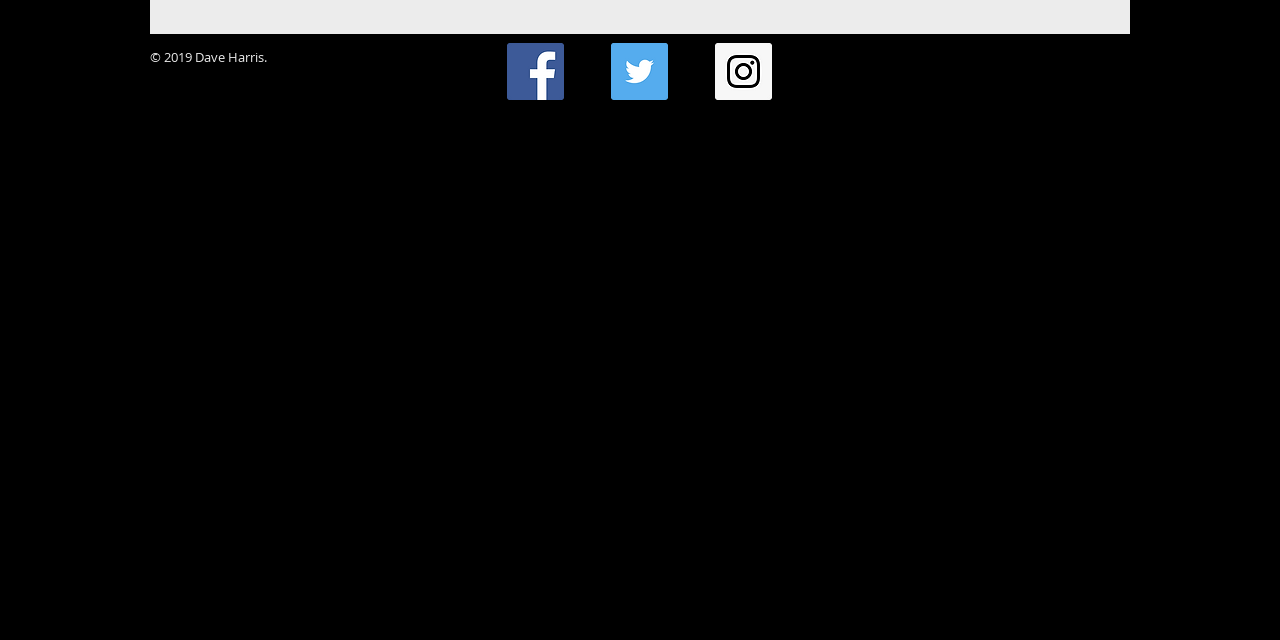Please provide the bounding box coordinate of the region that matches the element description: aria-label="Twitter Social Icon". Coordinates should be in the format (top-left x, top-left y, bottom-right x, bottom-right y) and all values should be between 0 and 1.

[0.477, 0.067, 0.522, 0.156]